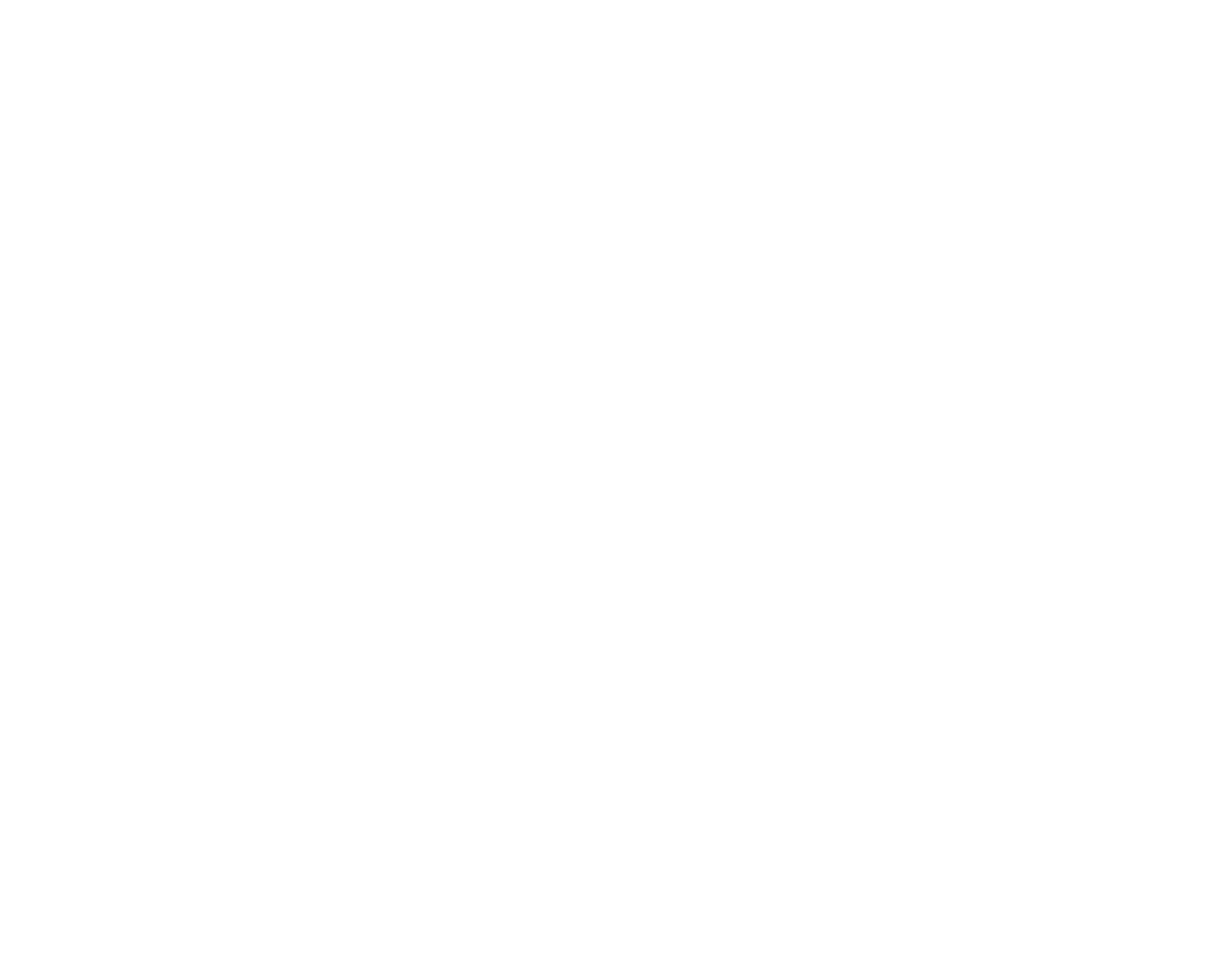Extract the bounding box coordinates of the UI element described by: "New Zealand Great Walks". The coordinates should include four float numbers ranging from 0 to 1, e.g., [left, top, right, bottom].

[0.741, 0.598, 0.83, 0.614]